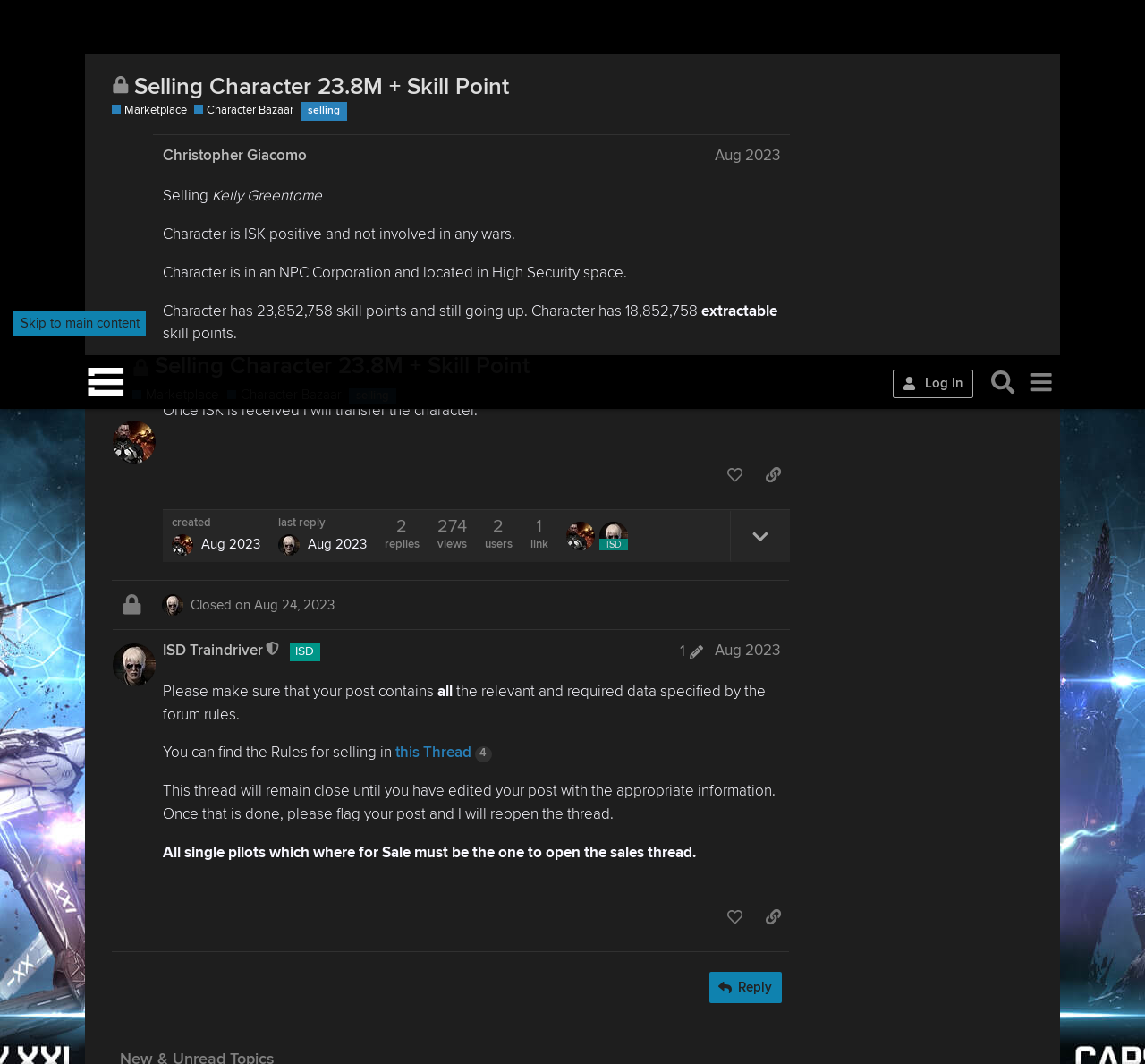Find the bounding box coordinates of the clickable area required to complete the following action: "Search for a topic".

[0.859, 0.007, 0.892, 0.043]